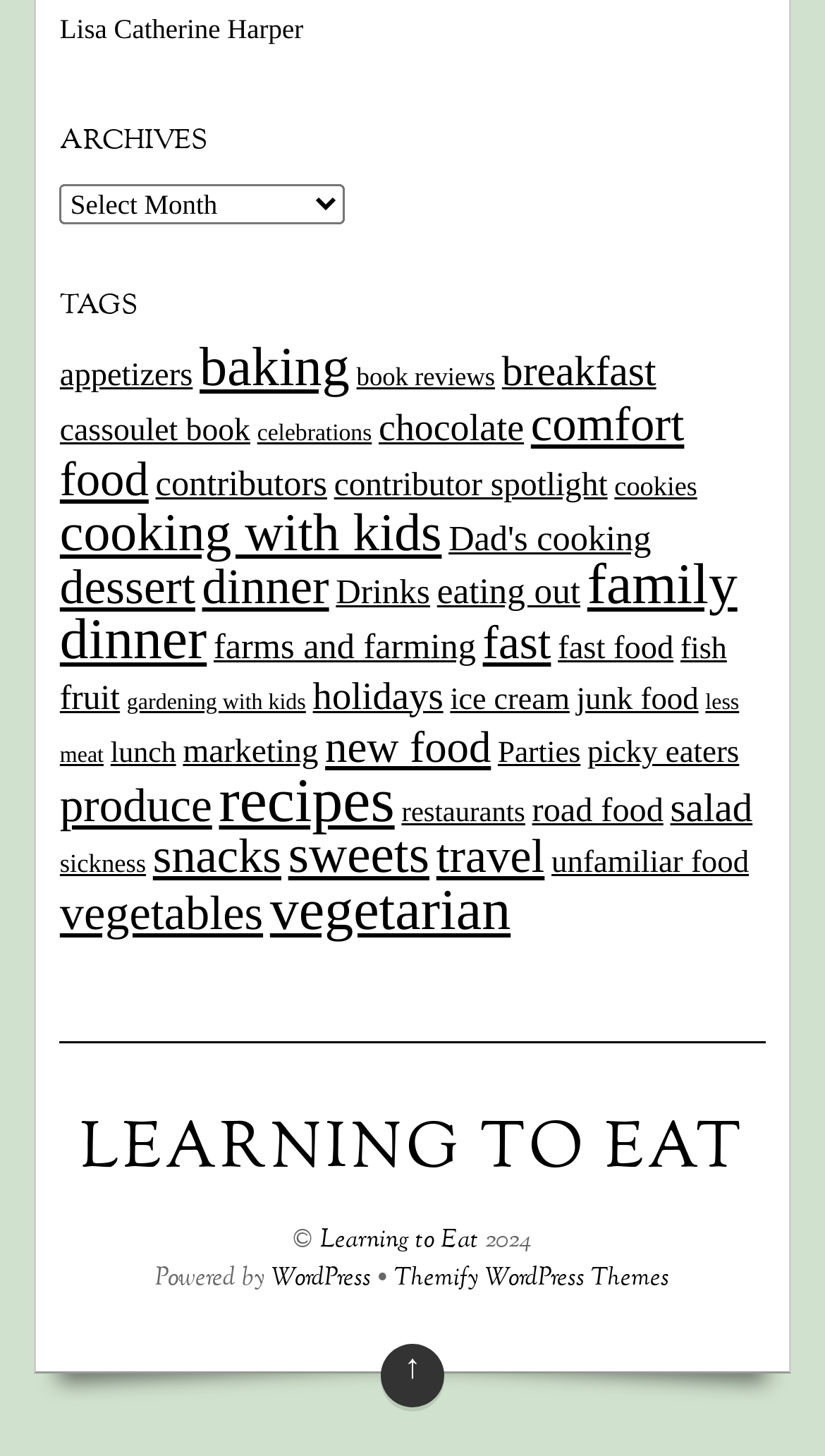Locate the bounding box coordinates of the element that should be clicked to fulfill the instruction: "click on '↑'".

[0.461, 0.923, 0.538, 0.967]